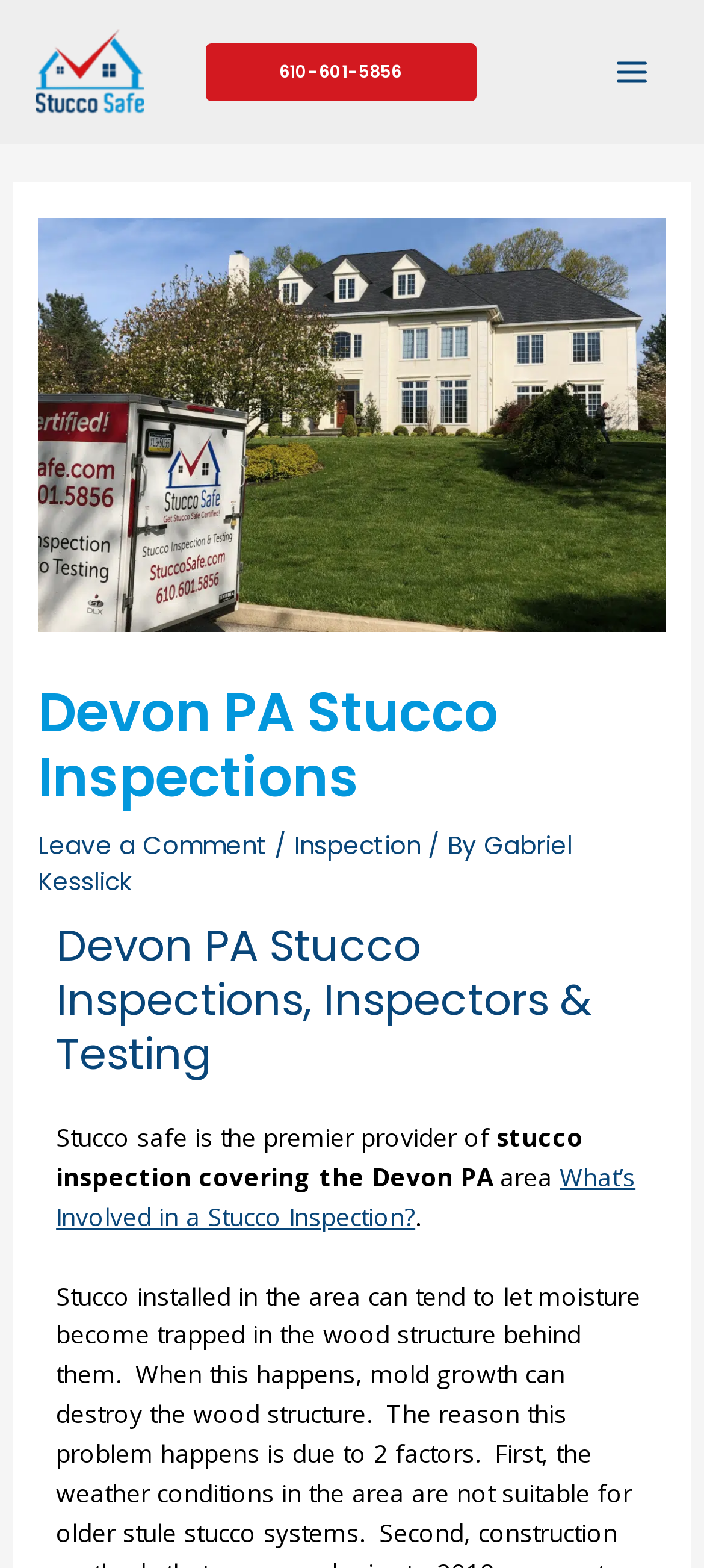Locate the bounding box of the UI element described in the following text: "aria-label="Go to slide 3"".

None